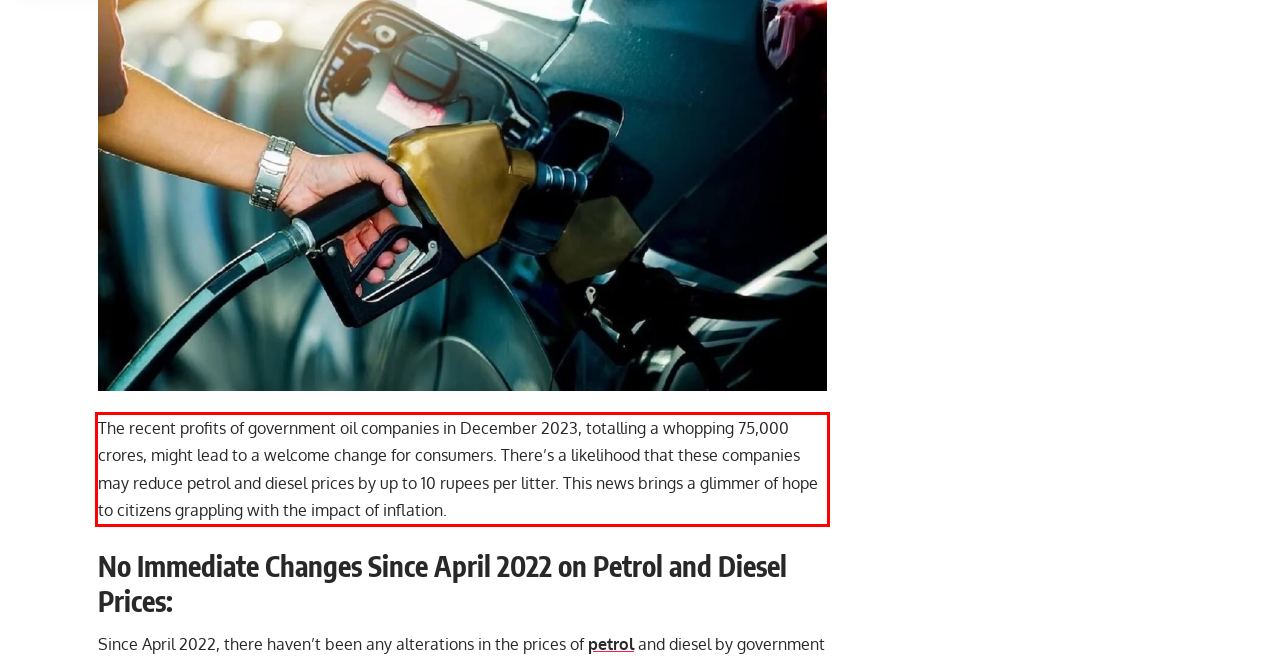You are presented with a webpage screenshot featuring a red bounding box. Perform OCR on the text inside the red bounding box and extract the content.

The recent profits of government oil companies in December 2023, totalling a whopping 75,000 crores, might lead to a welcome change for consumers. There’s a likelihood that these companies may reduce petrol and diesel prices by up to 10 rupees per litter. This news brings a glimmer of hope to citizens grappling with the impact of inflation.